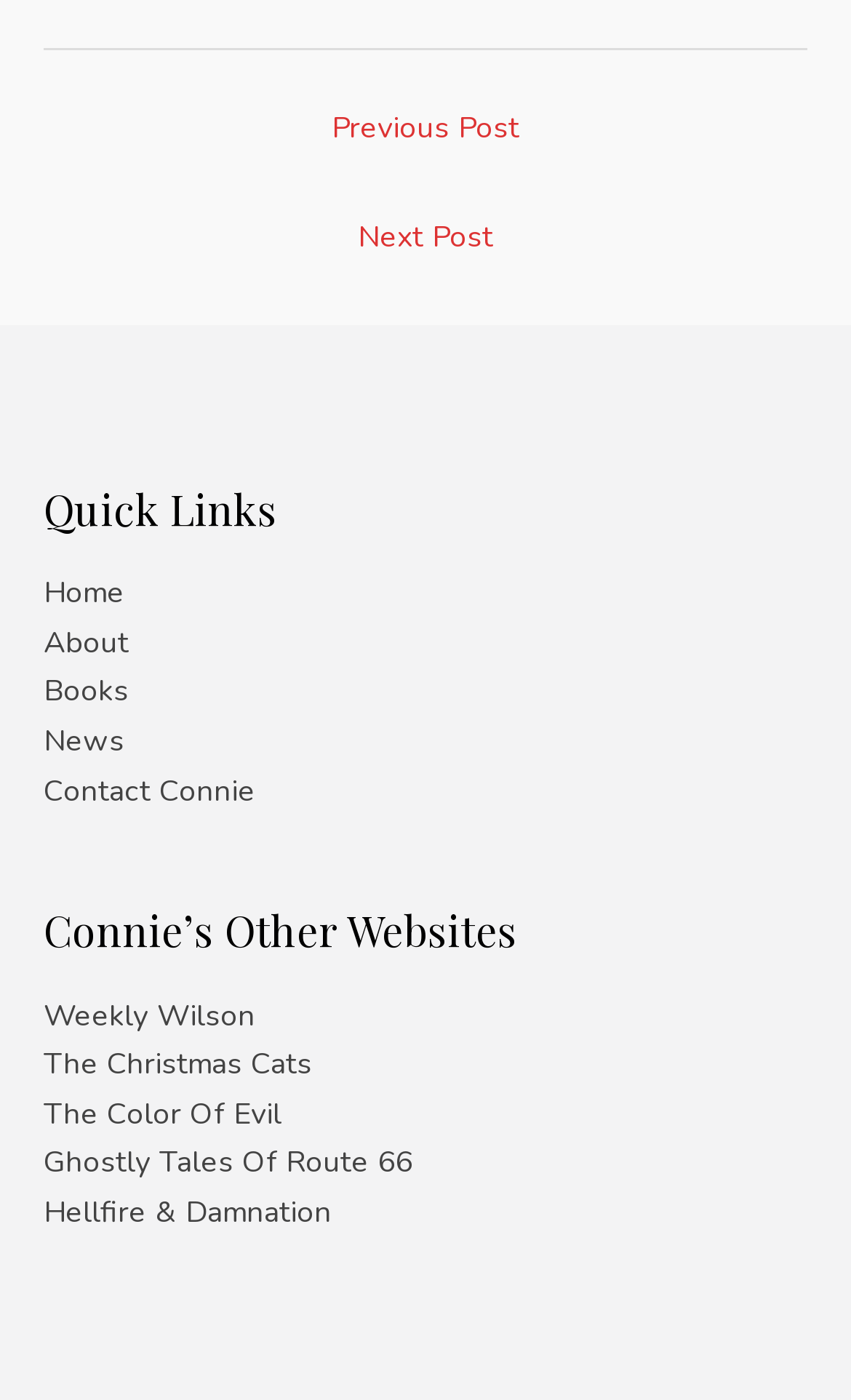Use a single word or phrase to respond to the question:
What is the purpose of the 'Post navigation' section?

Navigate between posts